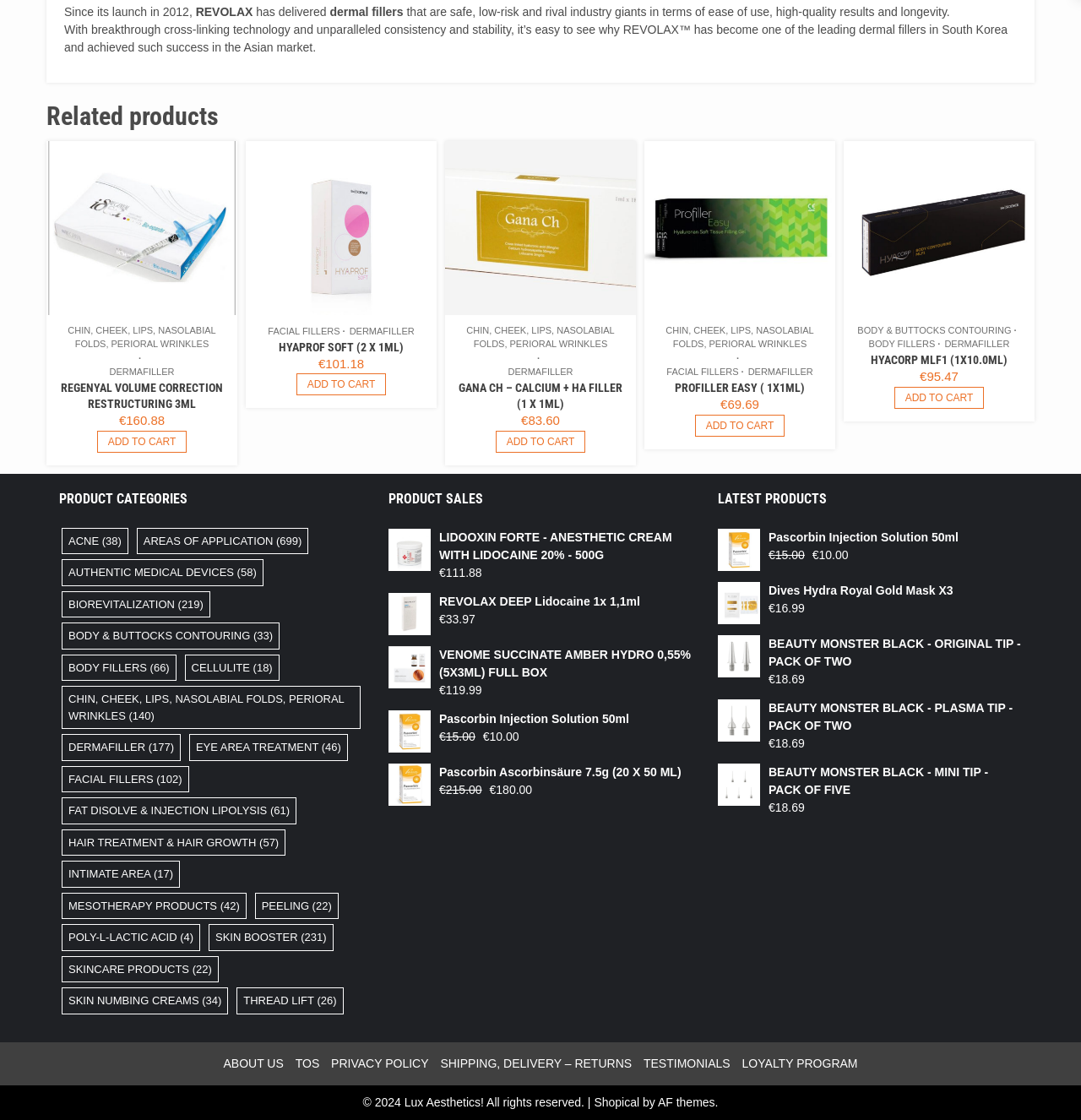How many items are there in the 'CHIN, CHEEK, LIPS, NASOLABIAL FOLDS, PERIORAL WRINKLES' category?
Based on the visual, give a brief answer using one word or a short phrase.

140